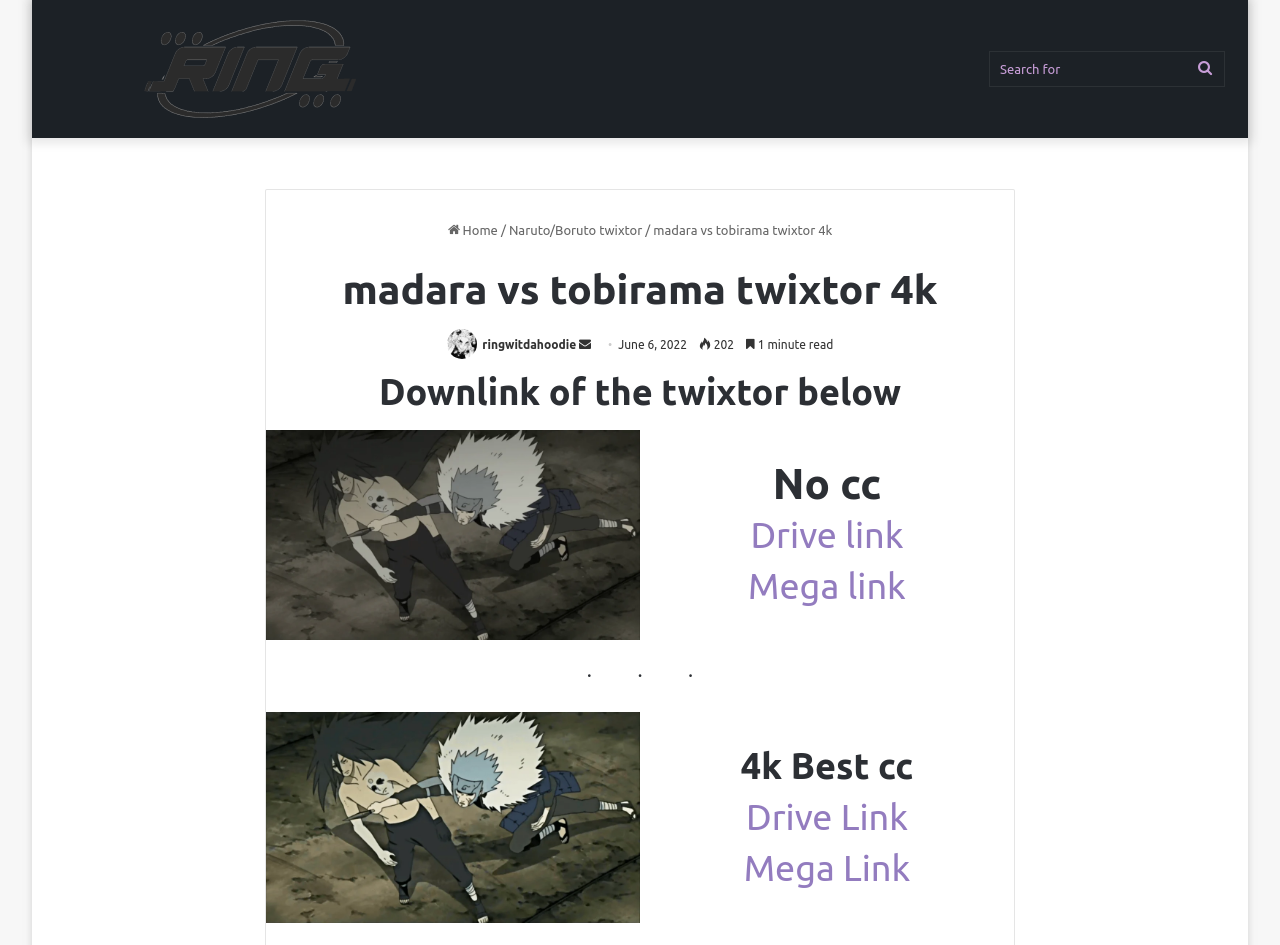Could you highlight the region that needs to be clicked to execute the instruction: "View the photo of ringwitdahoodie"?

[0.349, 0.348, 0.372, 0.38]